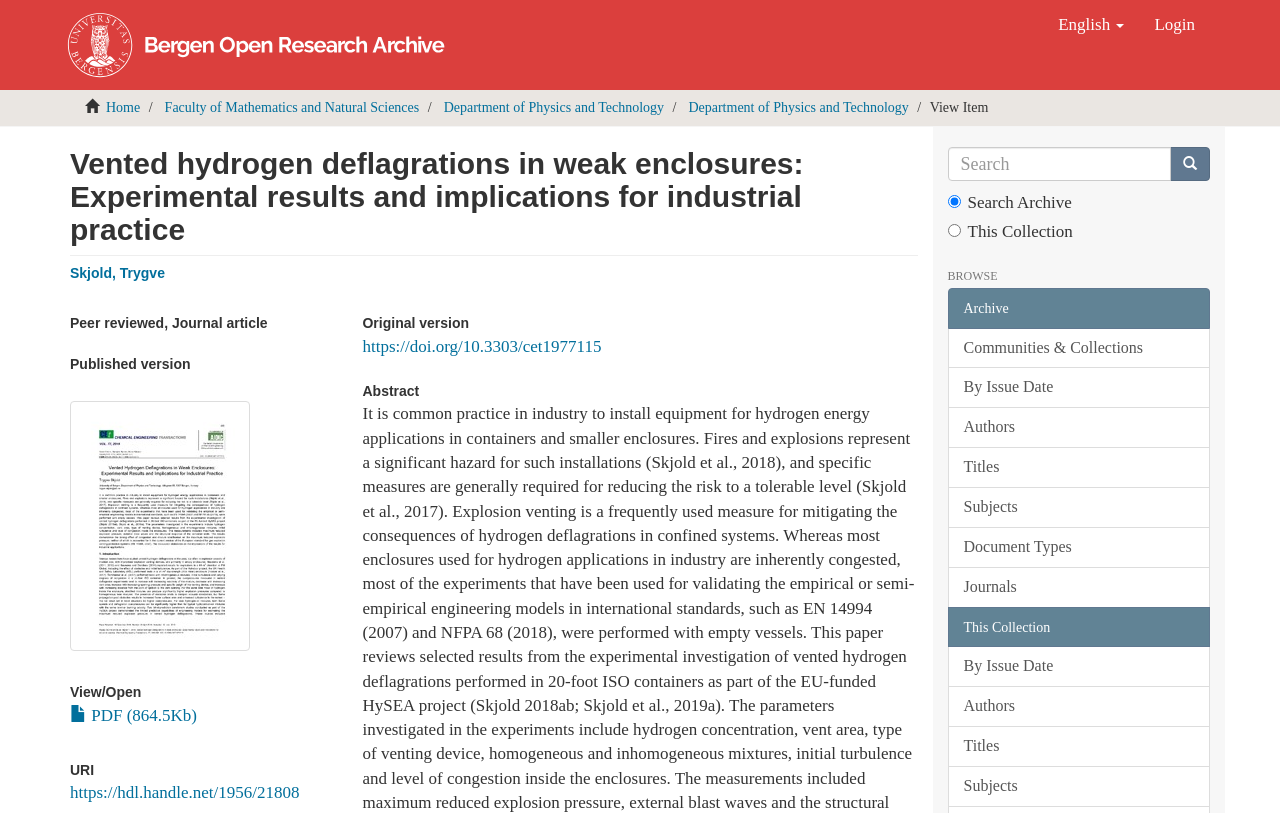Please give a one-word or short phrase response to the following question: 
What is the name of the author?

Skjold, Trygve